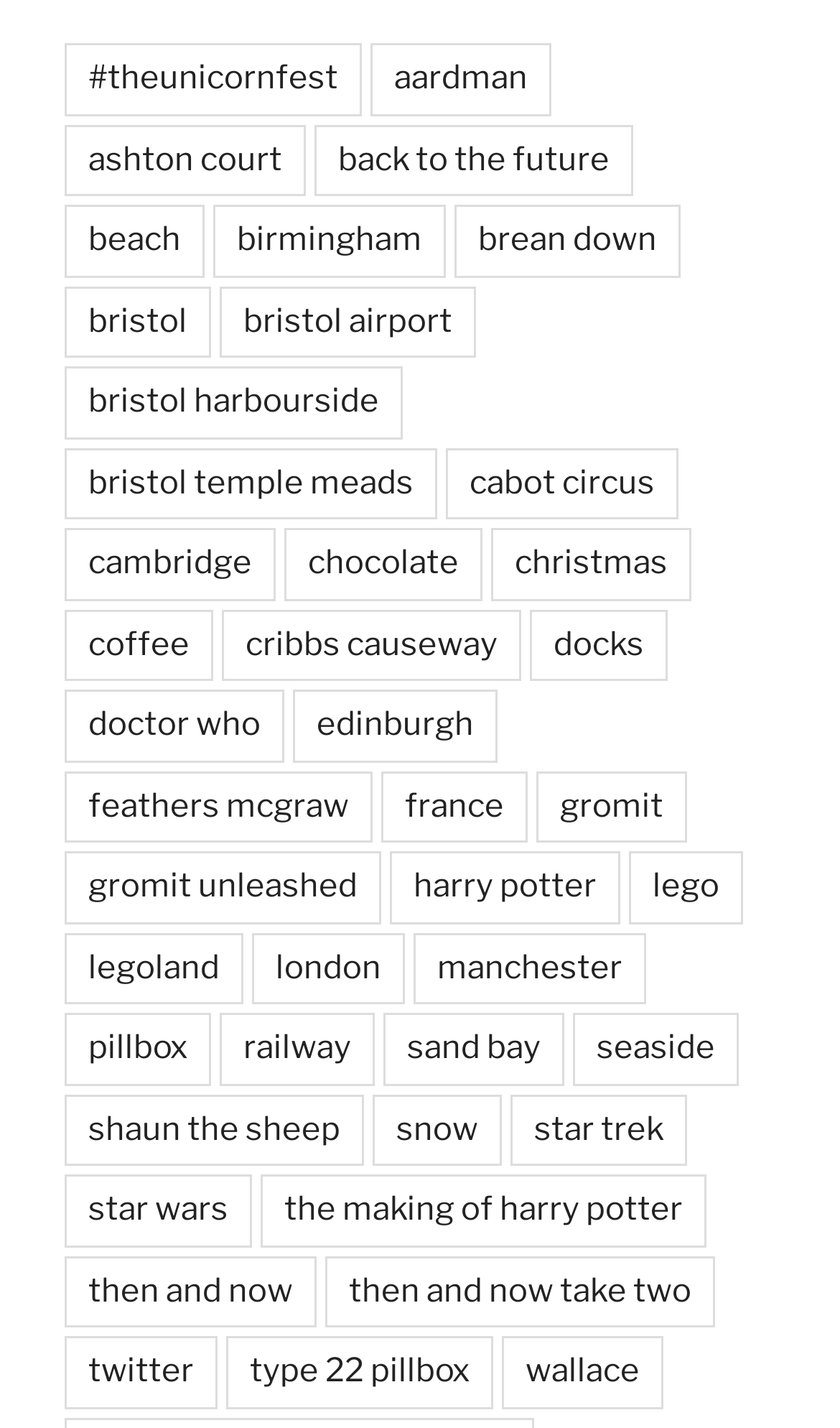Locate the bounding box coordinates of the area that needs to be clicked to fulfill the following instruction: "click on the link to Bristol". The coordinates should be in the format of four float numbers between 0 and 1, namely [left, top, right, bottom].

[0.077, 0.201, 0.251, 0.251]